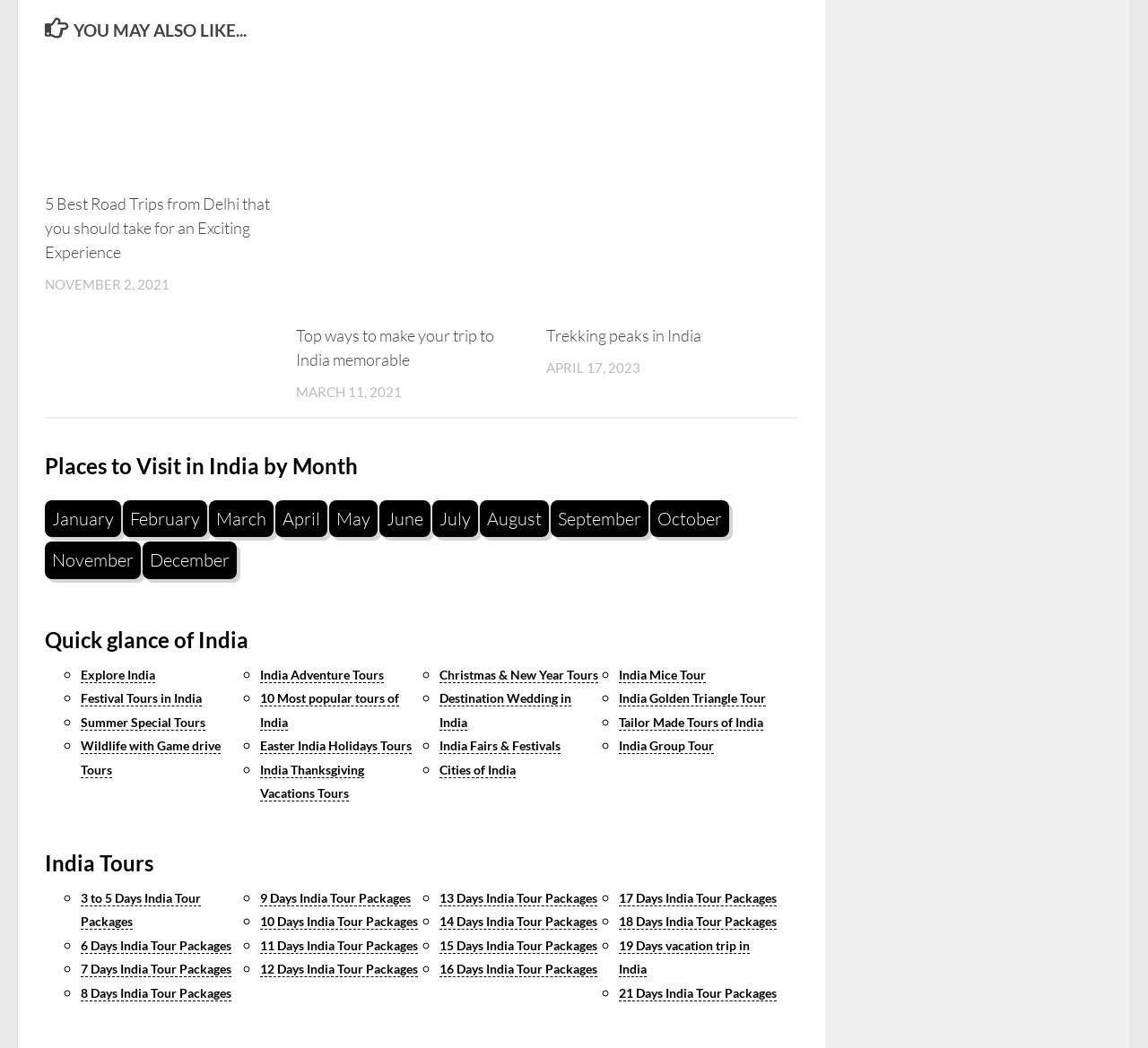Please locate the bounding box coordinates for the element that should be clicked to achieve the following instruction: "View 'Top ways to make your trip to India memorable'". Ensure the coordinates are given as four float numbers between 0 and 1, i.e., [left, top, right, bottom].

[0.258, 0.31, 0.43, 0.352]